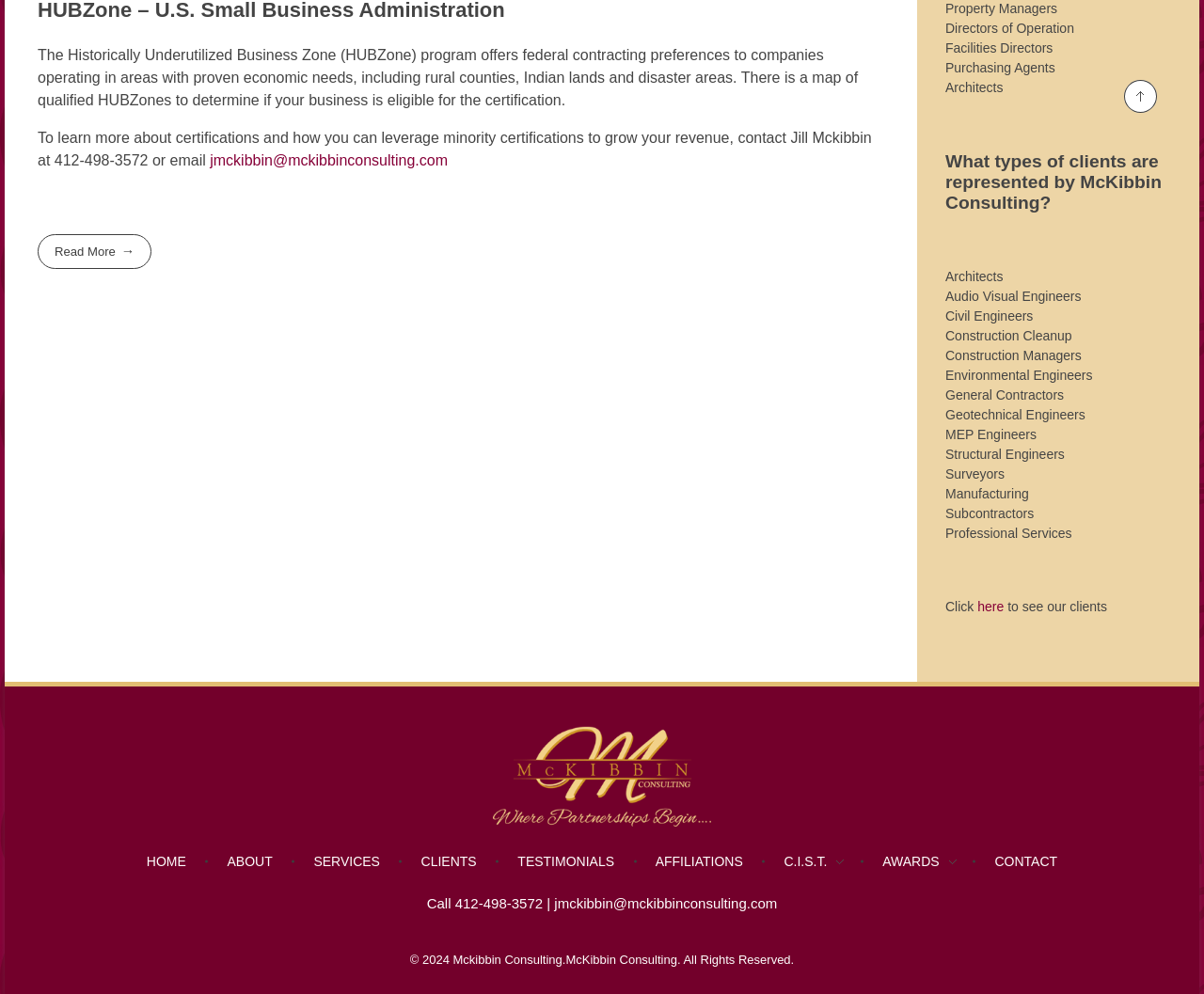Refer to the image and answer the question with as much detail as possible: What is the company's slogan?

The StaticText element with ID 419 displays the company's slogan, 'Where Partnerships Begin...', which is located below the logo and company name.